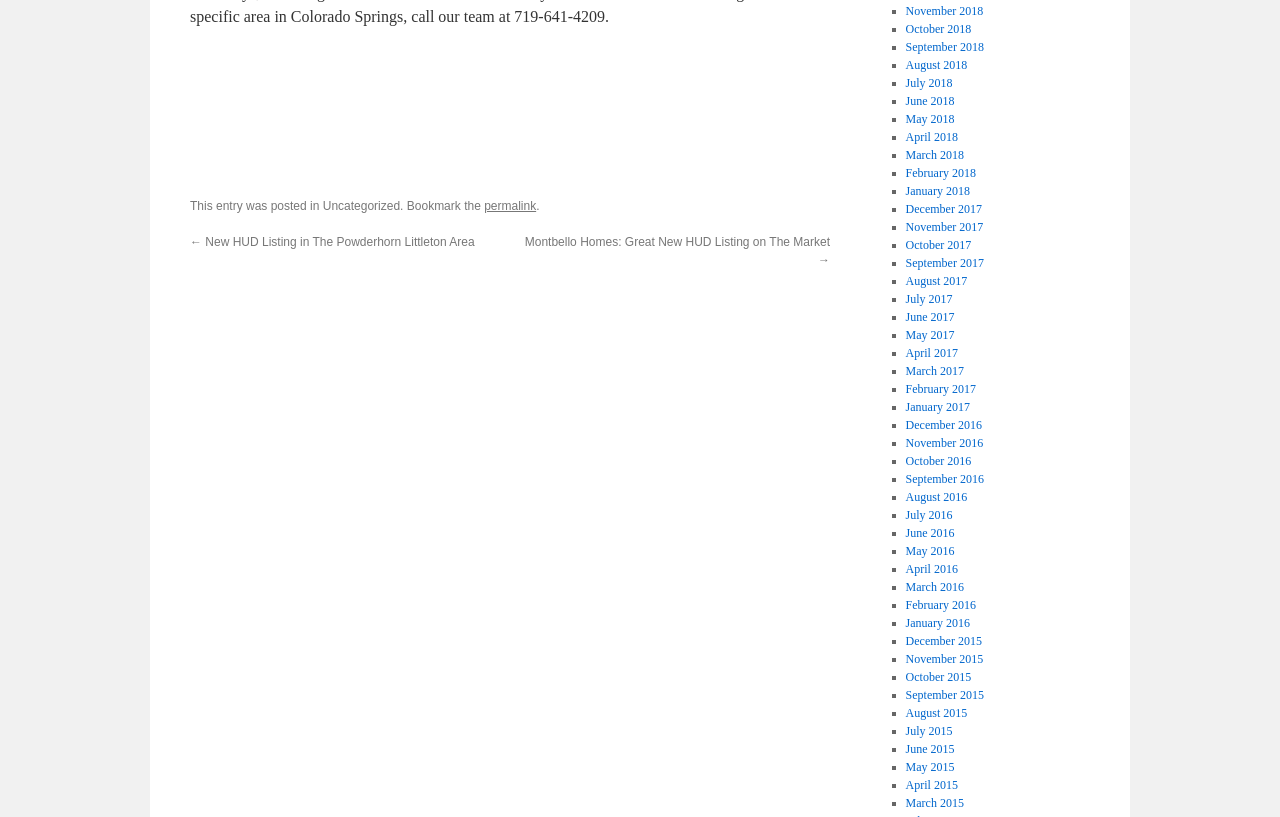How many archive links are there?
Based on the visual information, provide a detailed and comprehensive answer.

The number of archive links can be counted by looking at the list of links, which starts from 'November 2018' and ends at 'November 2015', totaling 45 links.